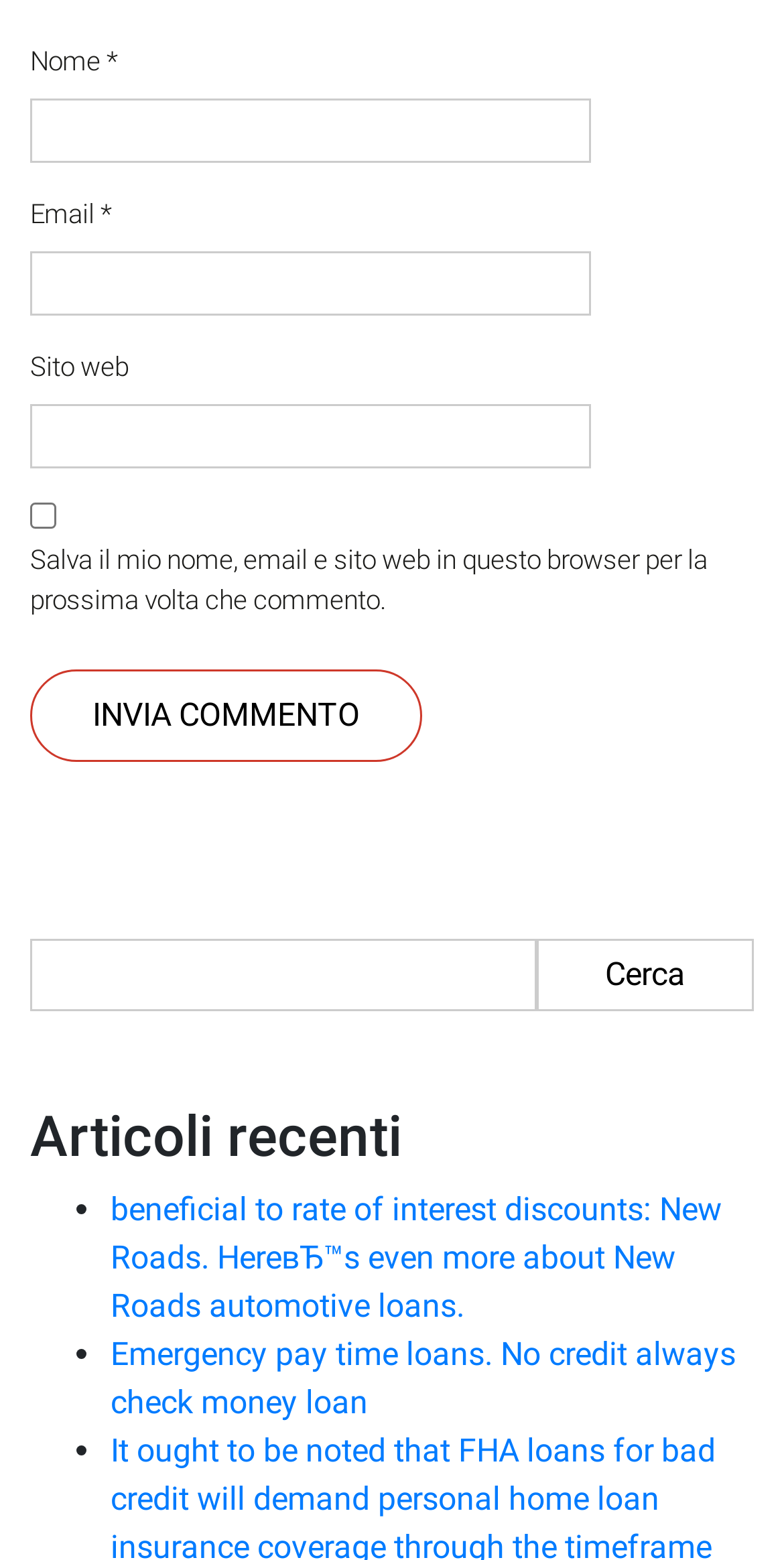Please give a short response to the question using one word or a phrase:
What is the function of the button 'Invia commento'?

Submit comment